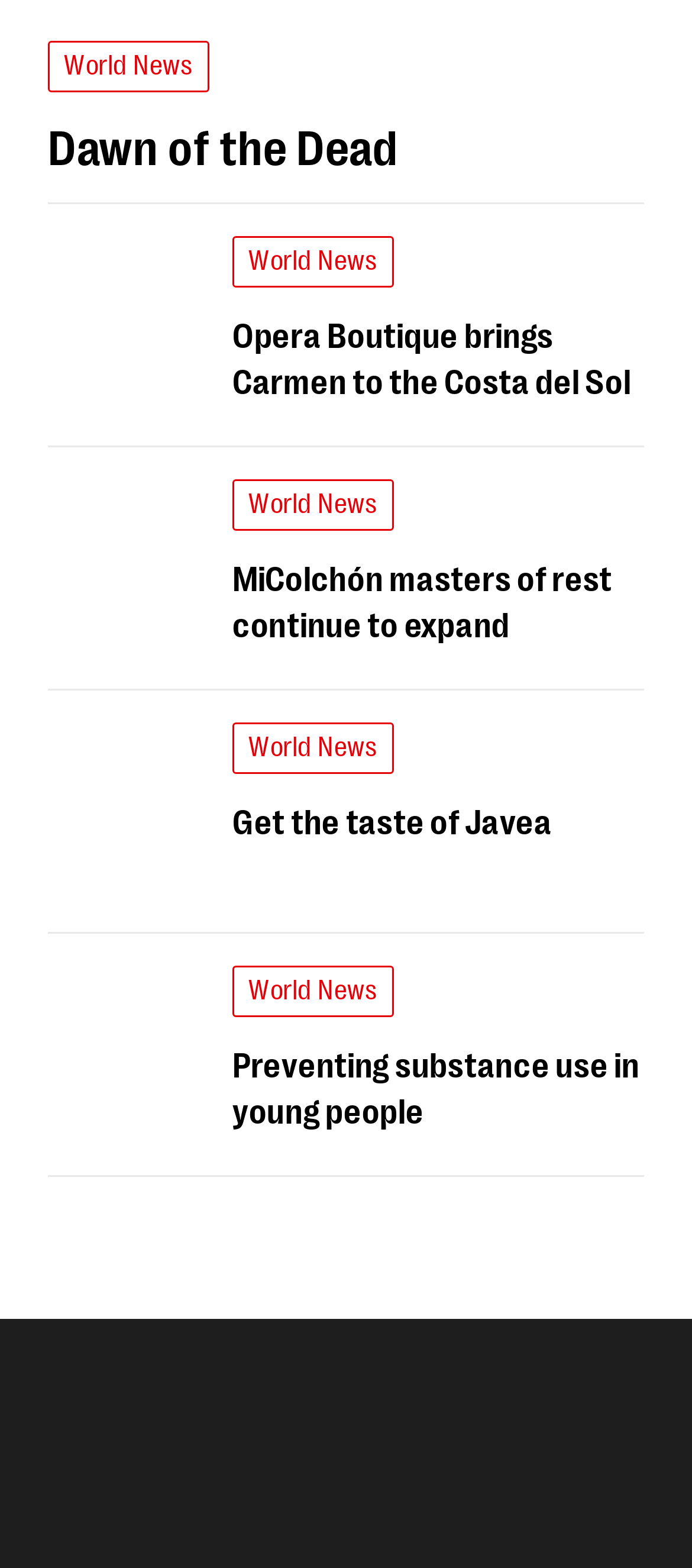Please identify the bounding box coordinates of the area I need to click to accomplish the following instruction: "Read about Dawn of the Dead".

[0.069, 0.072, 0.931, 0.111]